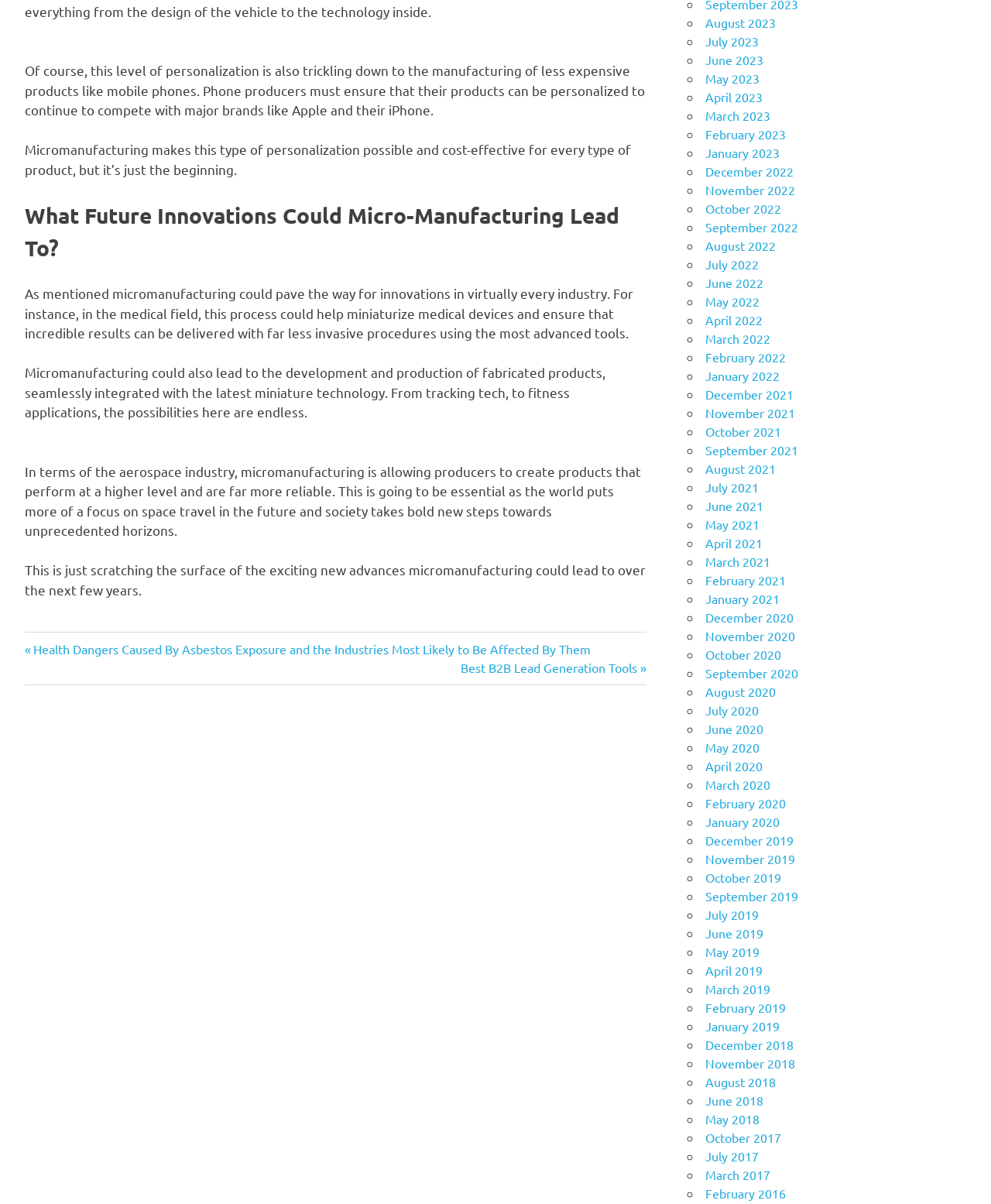Identify the bounding box coordinates of the part that should be clicked to carry out this instruction: "Click on '« Previous Post: Health Dangers Caused By Asbestos Exposure and the Industries Most Likely to Be Affected By Them'".

[0.025, 0.533, 0.596, 0.545]